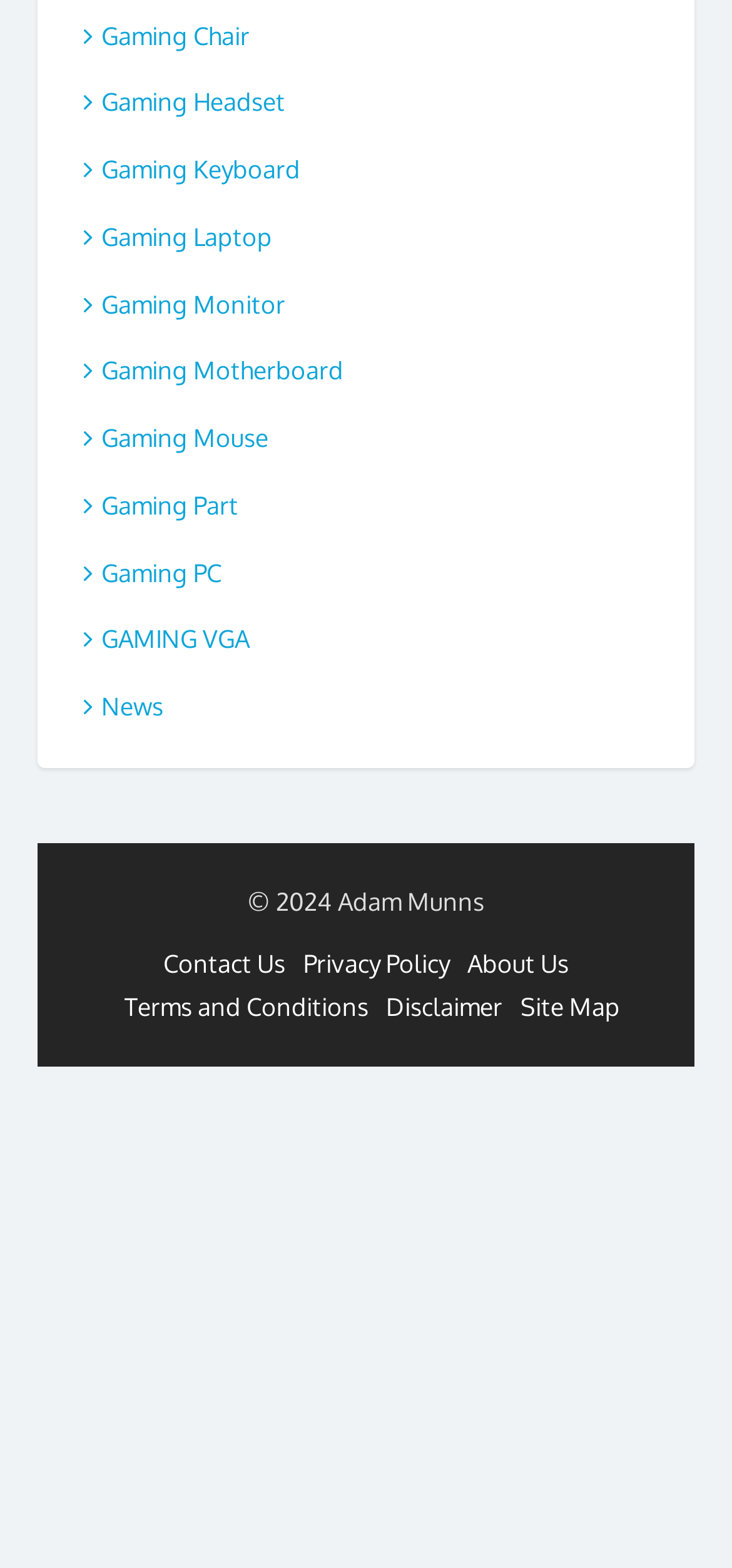Provide your answer to the question using just one word or phrase: What is the last gaming product category listed?

GAMING VGA